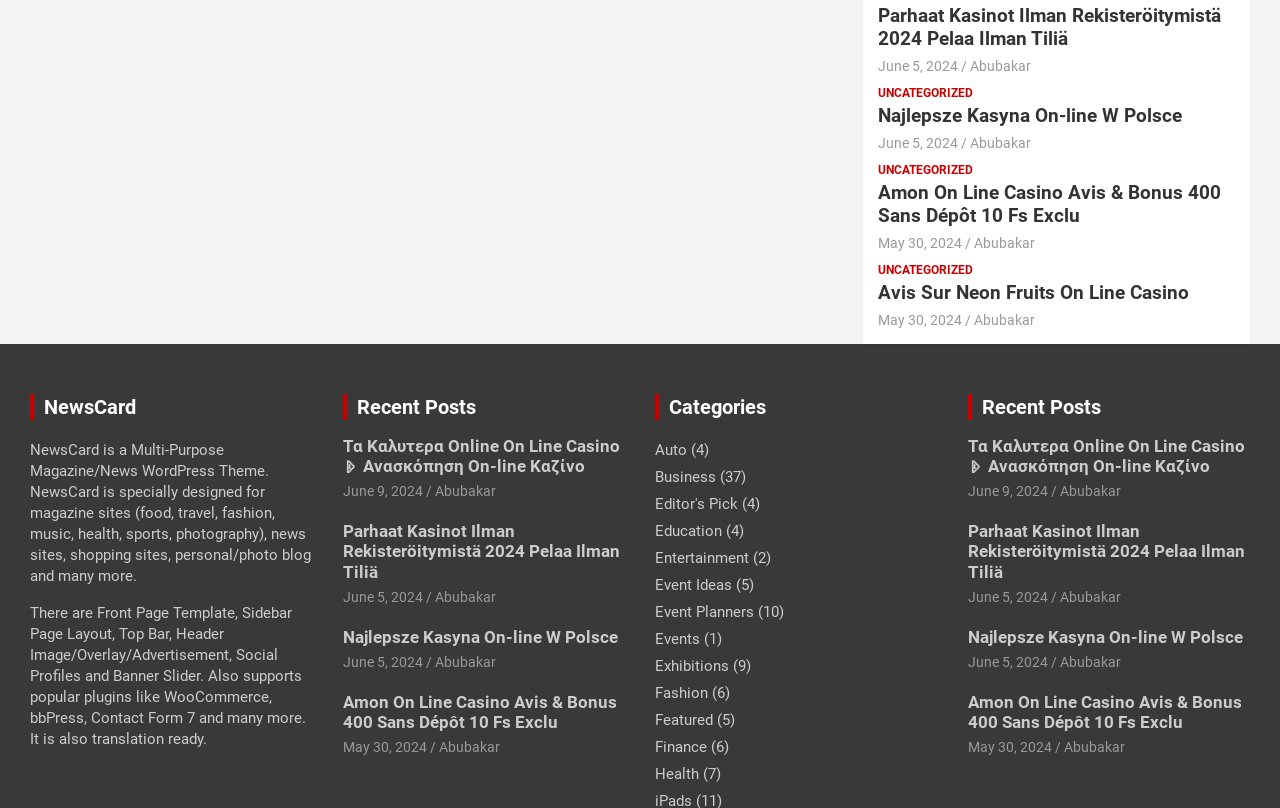How many categories are listed?
Use the information from the image to give a detailed answer to the question.

The categories are listed in the section with the heading 'Categories'. There are 15 links listed, each representing a category, with text contents such as 'Auto', 'Business', 'Editor's Pick', and so on.